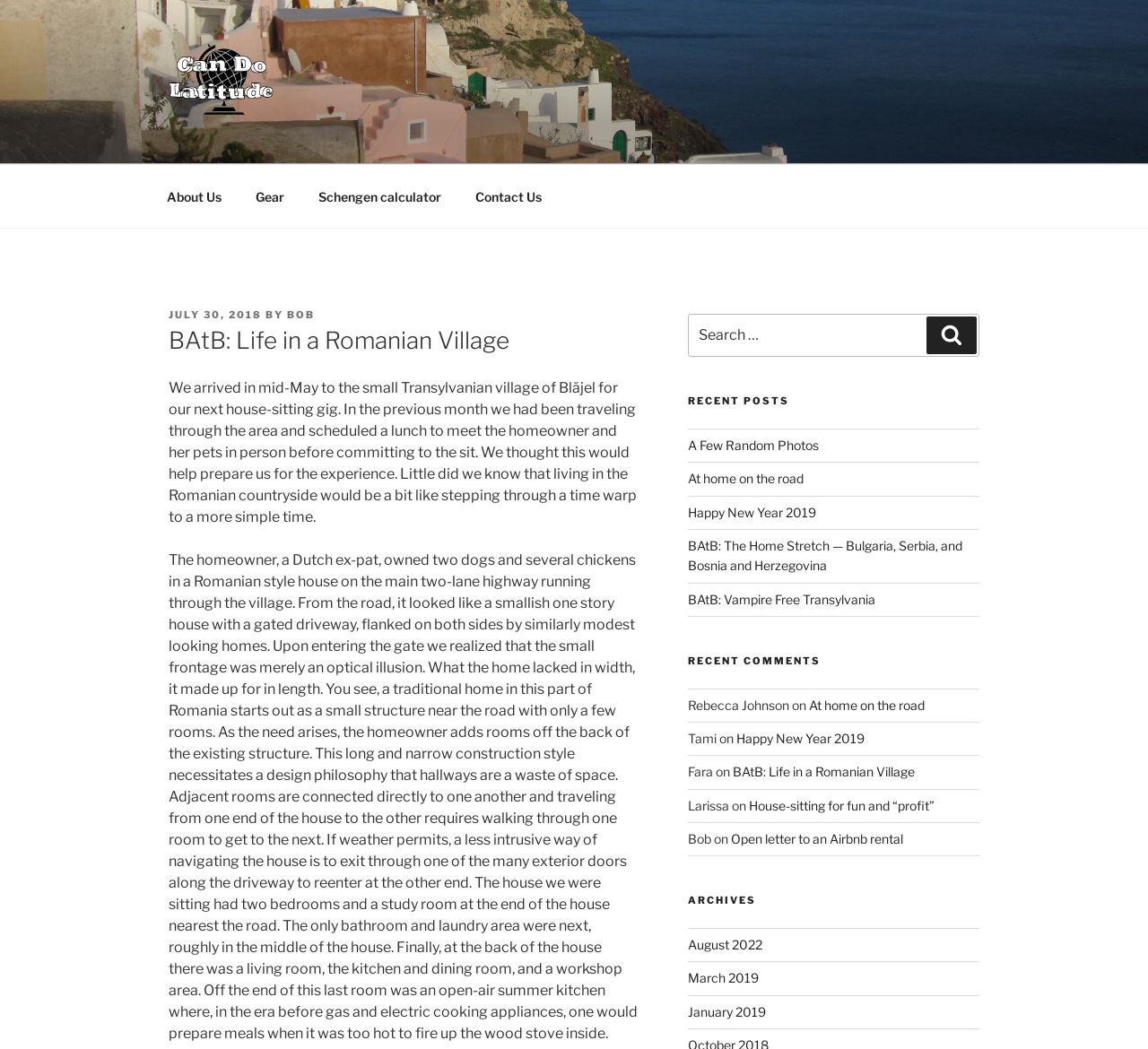Describe all the visual and textual components of the webpage comprehensively.

This webpage is about a travel blog, specifically a post titled "BAtB: Life in a Romanian Village" from Can Do Latitude. At the top, there is a logo and a link to the website's homepage, "Can Do Latitude". Below that, there is a top menu navigation bar with links to "About Us", "Gear", "Schengen calculator", and "Contact Us".

The main content of the page is a blog post about the authors' experience living in a Romanian village. The post is dated July 30, 2018, and is written by "BOB". The text describes their experience house-sitting in the village and their initial impressions of the area.

To the right of the main content, there is a search bar with a button to search the website. Below that, there are three sections: "RECENT POSTS", "RECENT COMMENTS", and "ARCHIVES". The "RECENT POSTS" section lists five links to other blog posts, including "A Few Random Photos" and "BAtB: Vampire Free Transylvania". The "RECENT COMMENTS" section lists five comments from different users, including their names and the posts they commented on. The "ARCHIVES" section lists three links to archived posts from different months.

Overall, the webpage has a clean and organized layout, with a clear hierarchy of content and easy-to-use navigation.